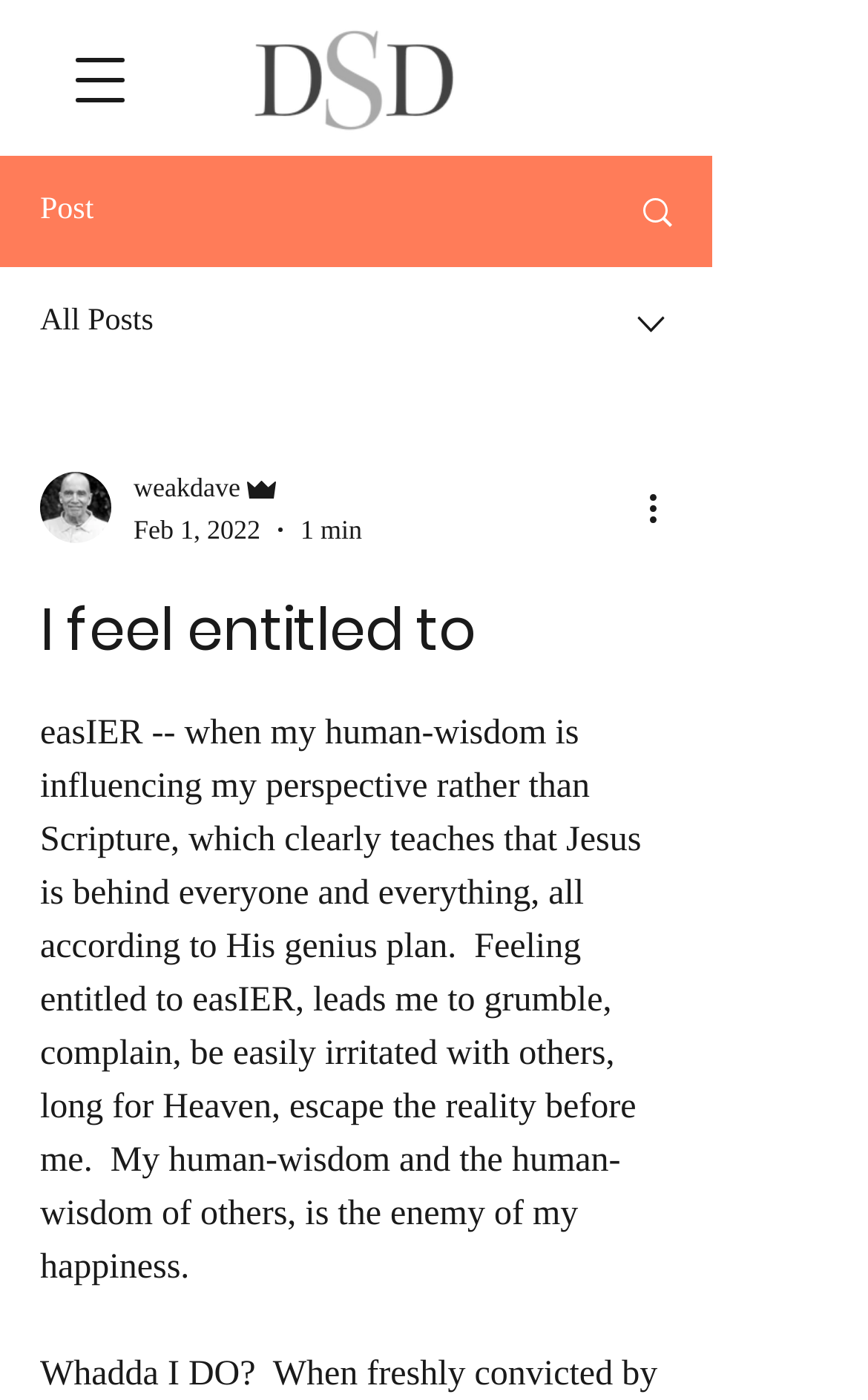Given the element description "aria-label="More actions"" in the screenshot, predict the bounding box coordinates of that UI element.

[0.738, 0.343, 0.8, 0.382]